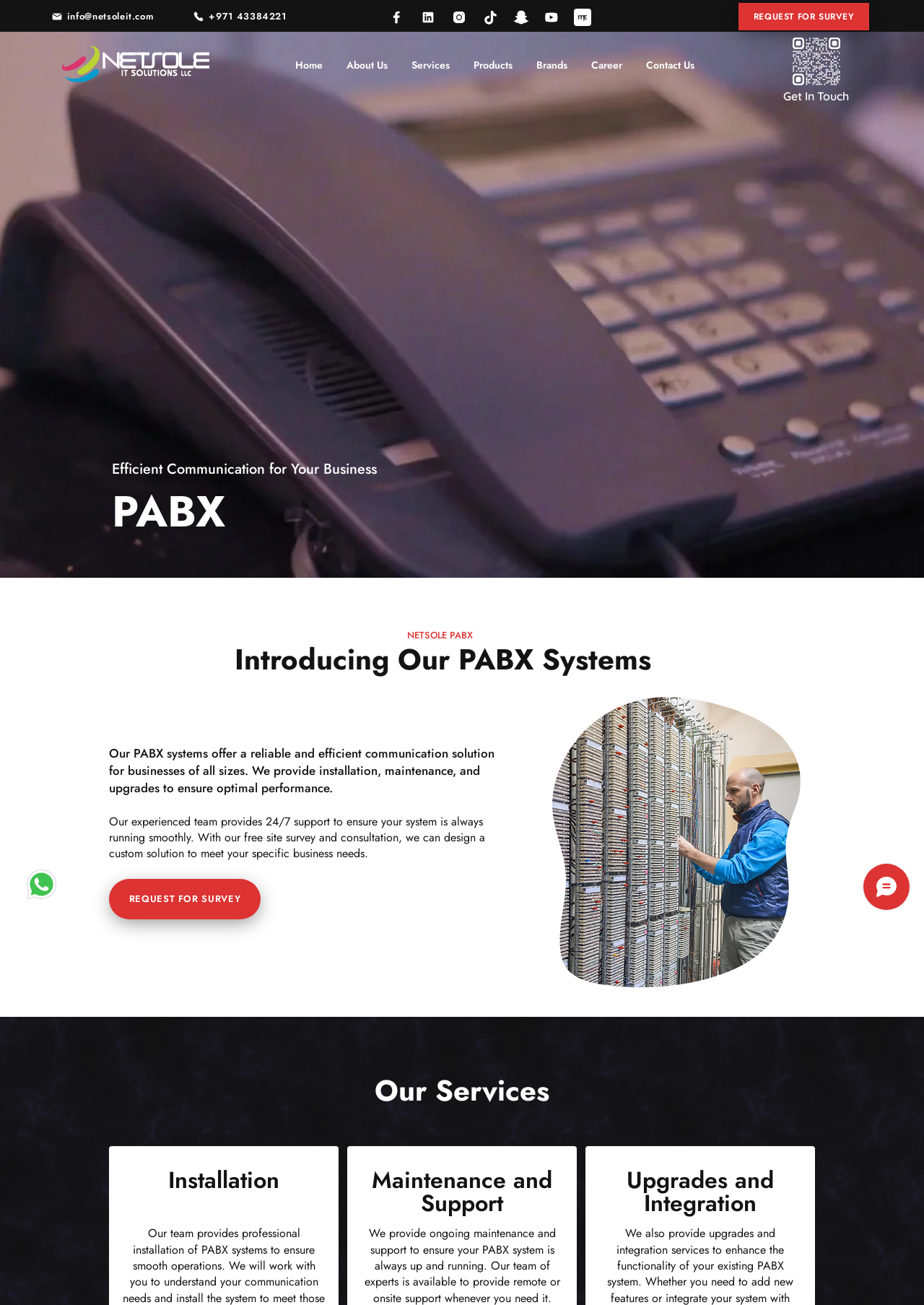Determine the bounding box coordinates for the area you should click to complete the following instruction: "Get in touch with the company".

[0.847, 0.068, 0.918, 0.08]